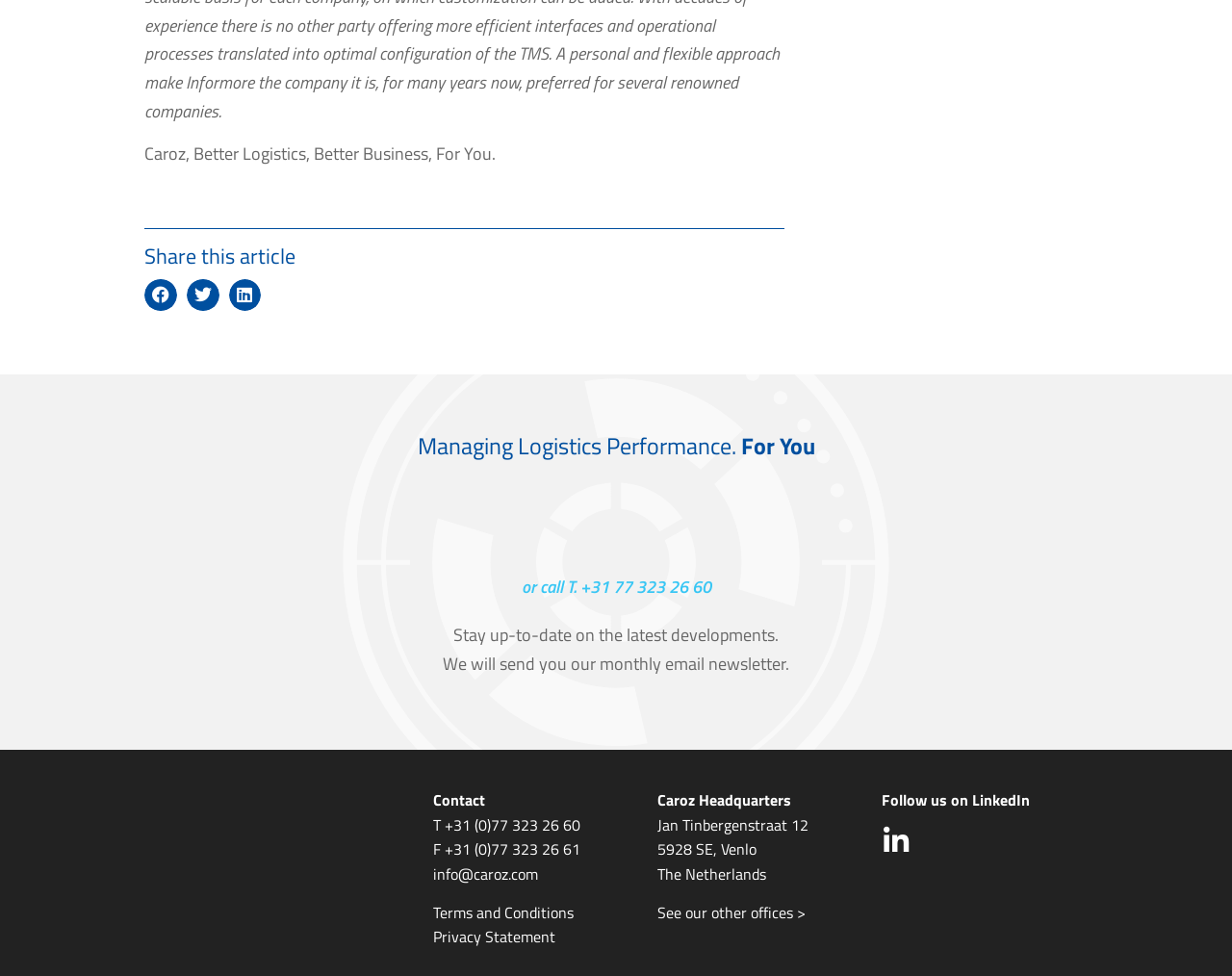Please locate the bounding box coordinates for the element that should be clicked to achieve the following instruction: "Go to the 'Live Website'". Ensure the coordinates are given as four float numbers between 0 and 1, i.e., [left, top, right, bottom].

None